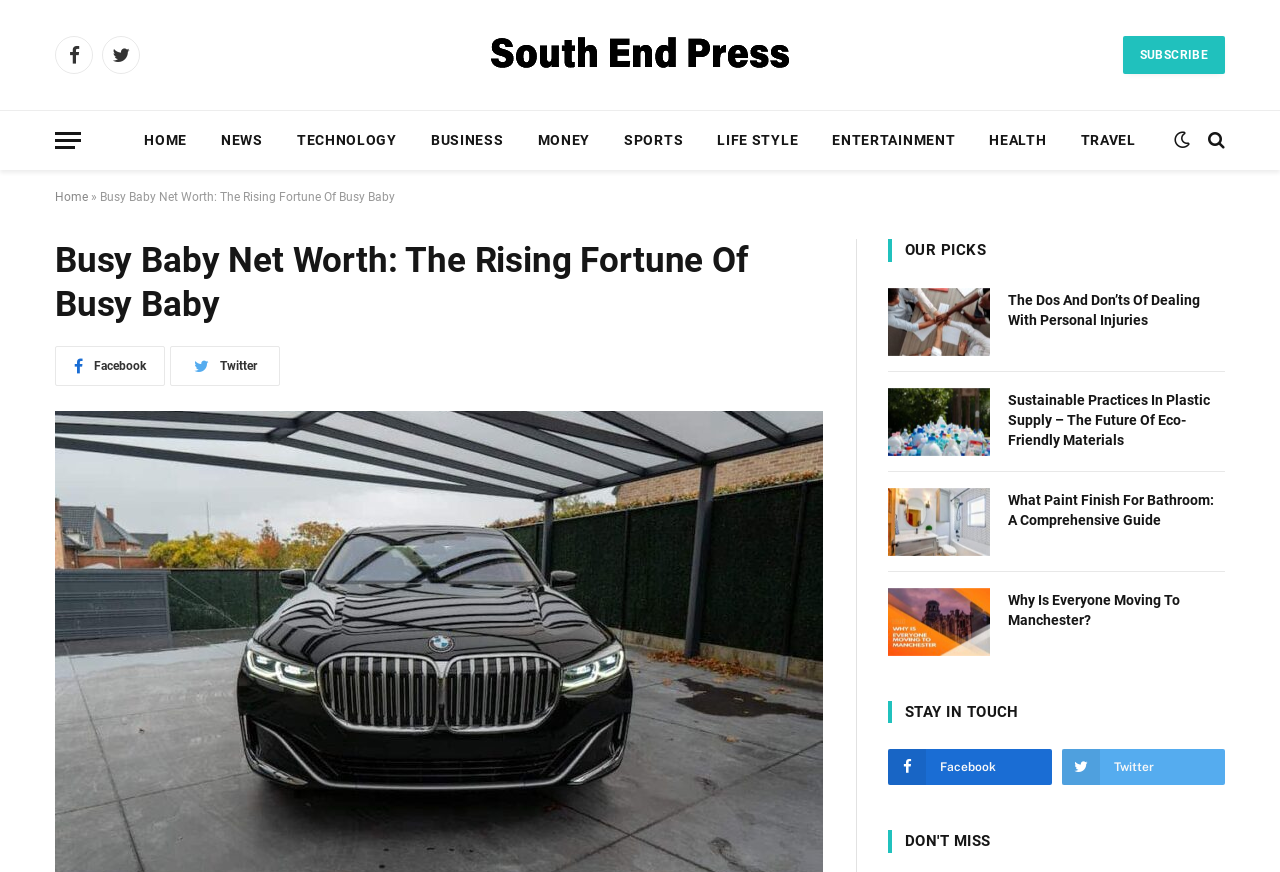Specify the bounding box coordinates of the area to click in order to follow the given instruction: "Follow South End Press on Twitter."

[0.133, 0.397, 0.219, 0.443]